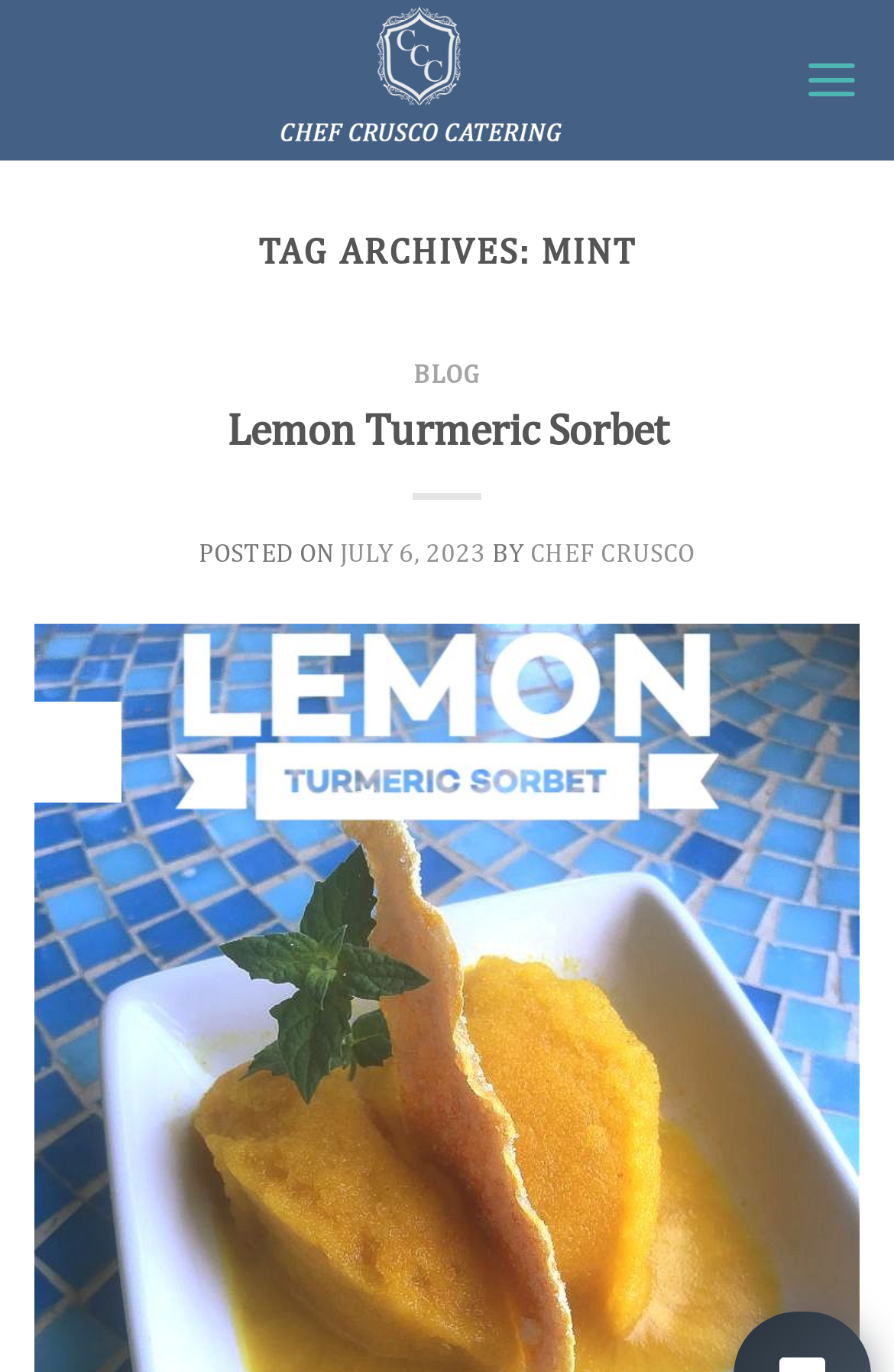Locate the bounding box for the described UI element: "Research Grants". Ensure the coordinates are four float numbers between 0 and 1, formatted as [left, top, right, bottom].

None